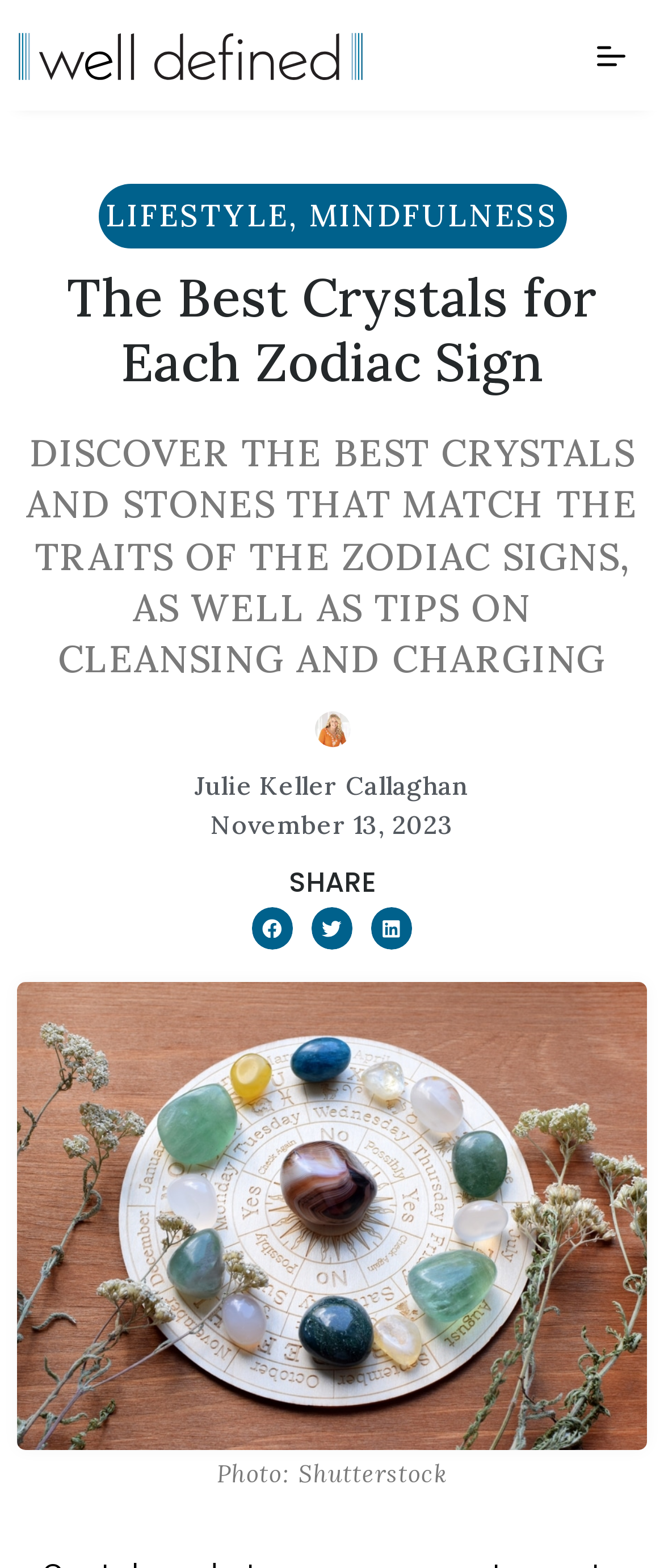What is the topic of the webpage?
Kindly offer a comprehensive and detailed response to the question.

Based on the webpage's content, including the heading 'The Best Crystals for Each Zodiac Sign' and the static text 'DISCOVER THE BEST CRYSTALS AND STONES THAT MATCH THE TRAITS OF THE ZODIAC SIGNS, AS WELL AS TIPS ON CLEANSING AND CHARGING', it is clear that the topic of the webpage is about crystals and their relation to zodiac signs.